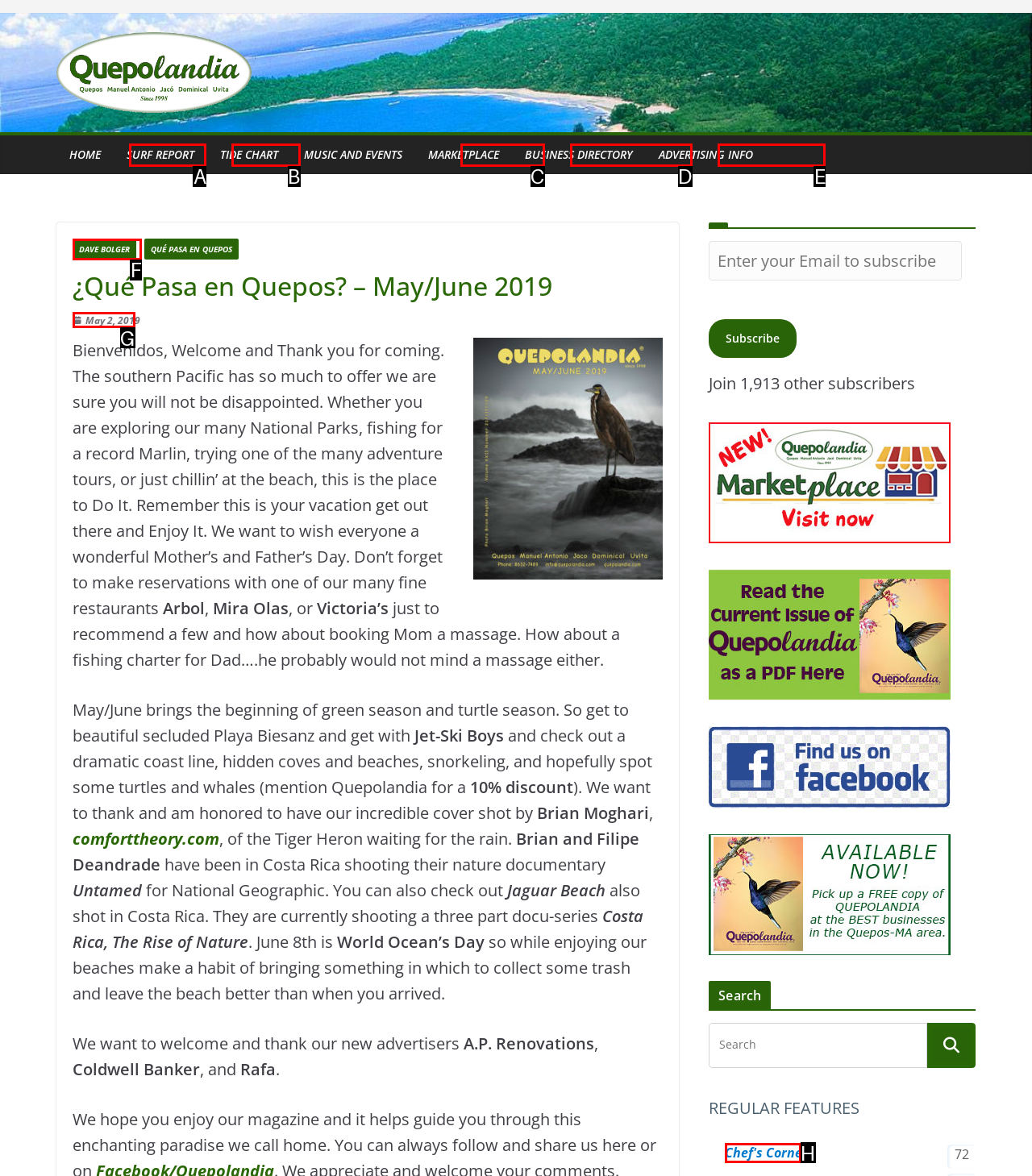Using the description: May 2, 2019, find the best-matching HTML element. Indicate your answer with the letter of the chosen option.

G